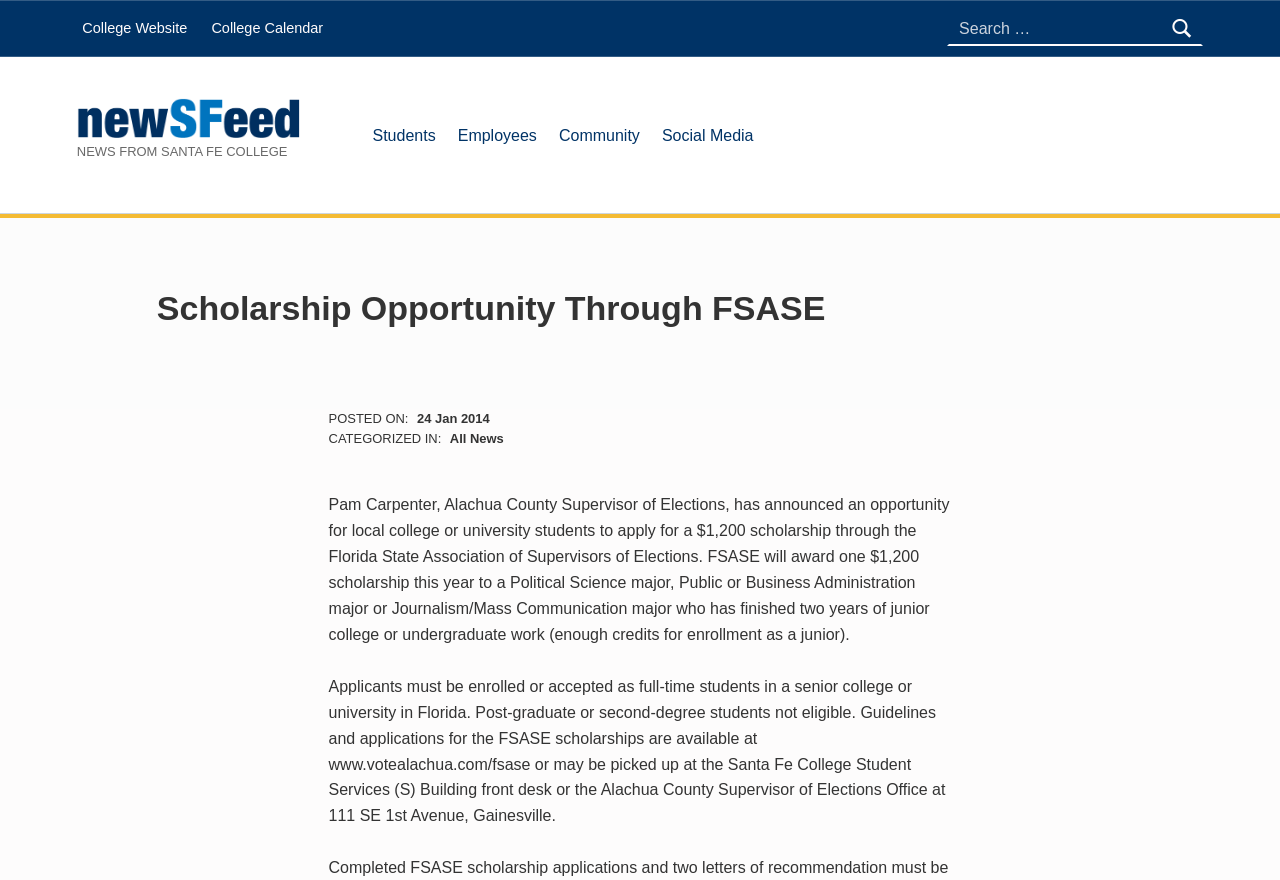Please identify the bounding box coordinates of the element on the webpage that should be clicked to follow this instruction: "Check the posting date". The bounding box coordinates should be given as four float numbers between 0 and 1, formatted as [left, top, right, bottom].

[0.326, 0.466, 0.383, 0.484]